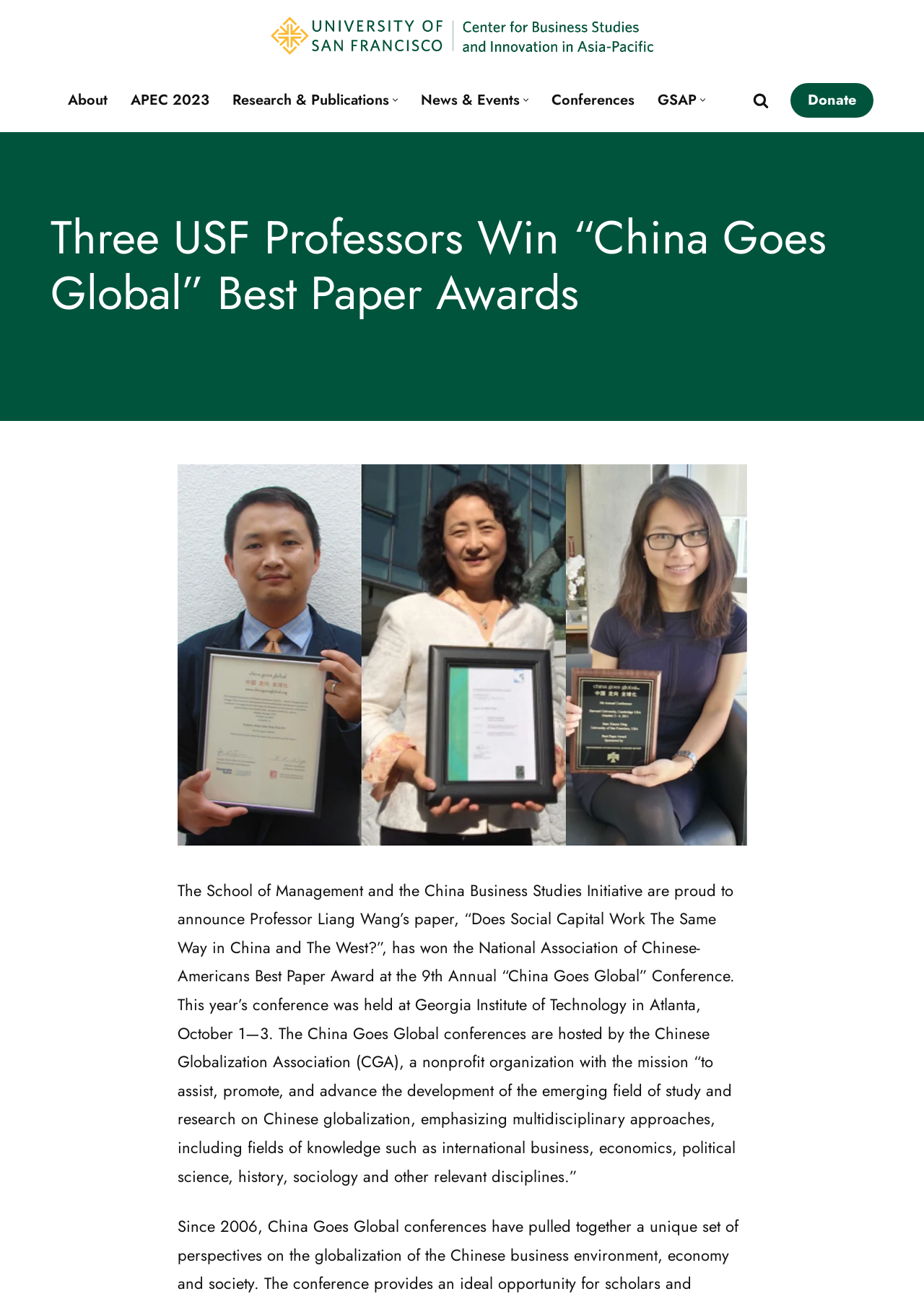Could you determine the bounding box coordinates of the clickable element to complete the instruction: "Search for something"? Provide the coordinates as four float numbers between 0 and 1, i.e., [left, top, right, bottom].

[0.815, 0.071, 0.832, 0.083]